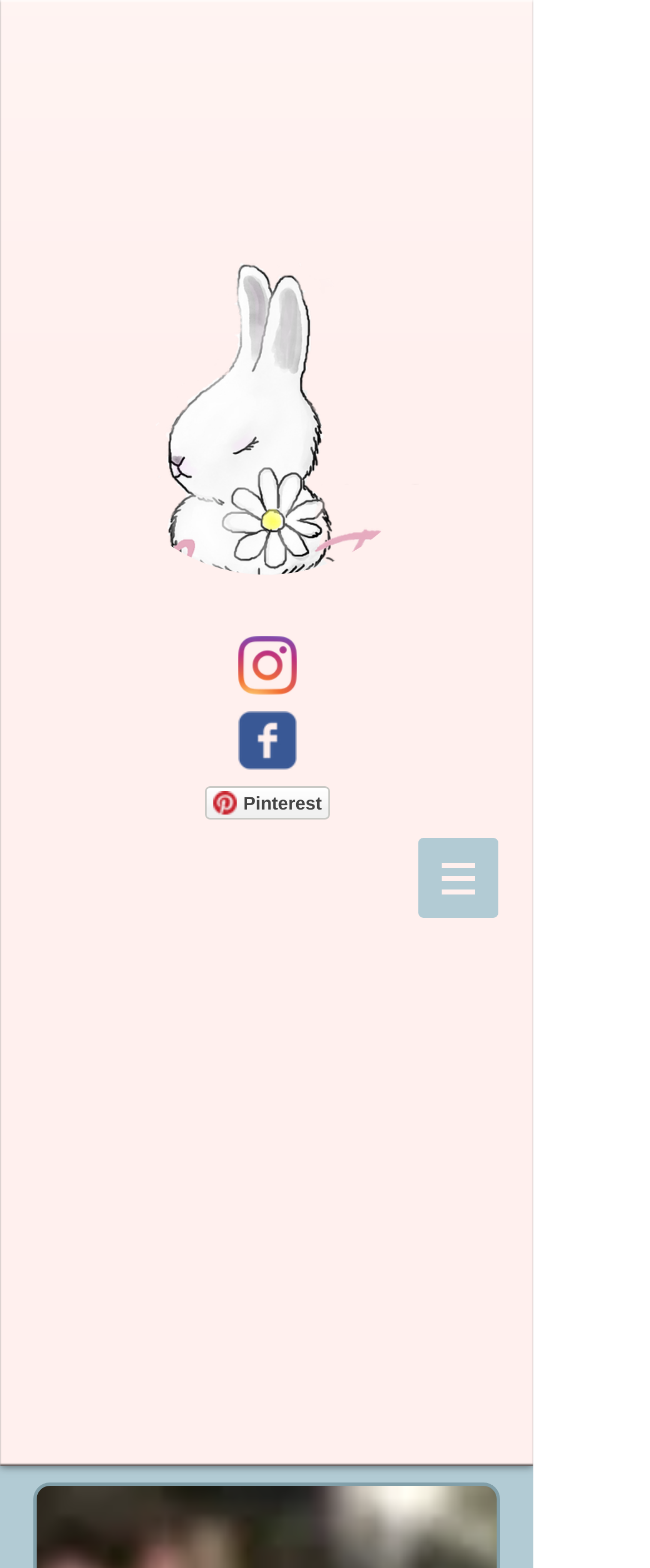How many social media links are present?
Answer the question with just one word or phrase using the image.

3